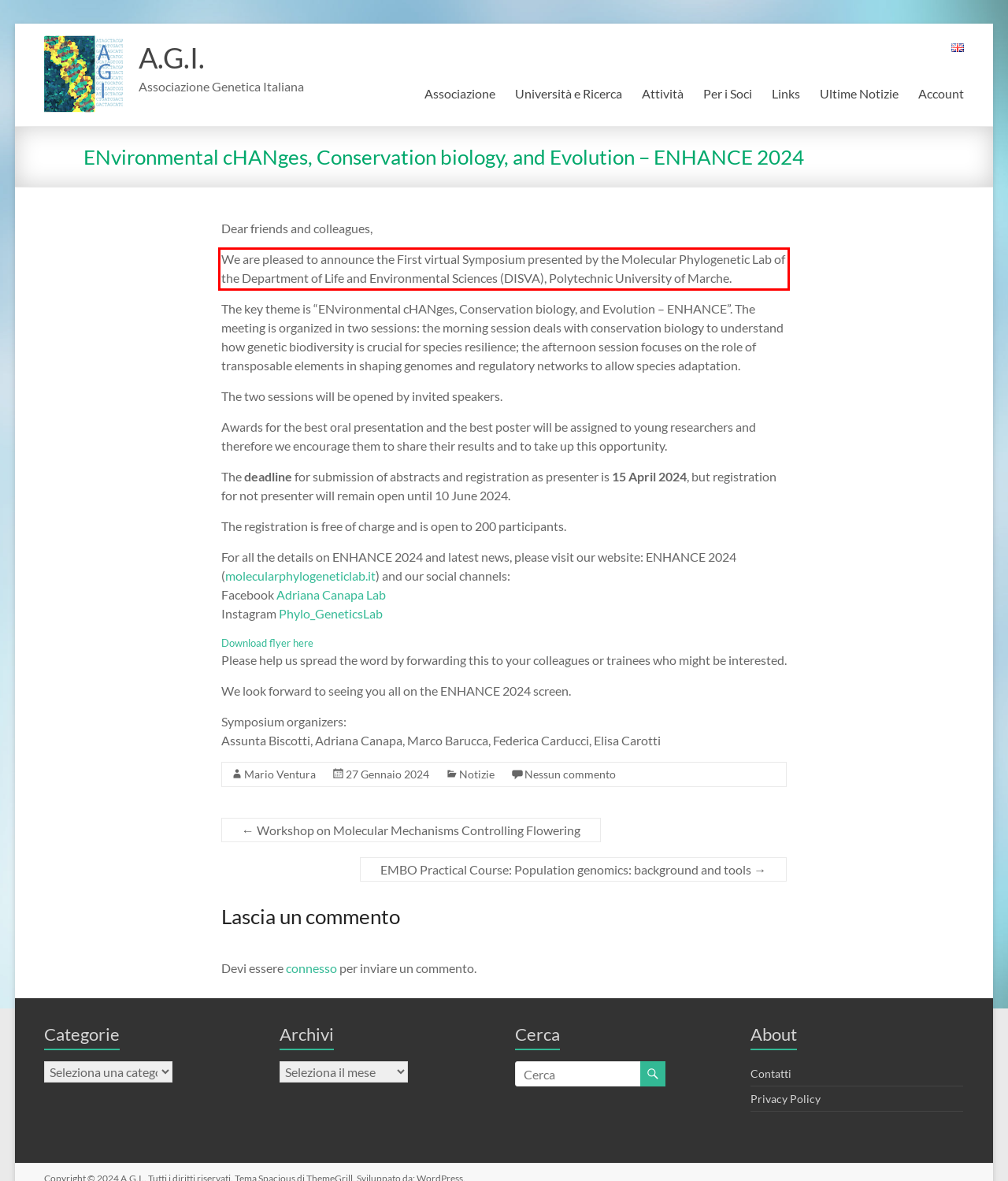You have a screenshot with a red rectangle around a UI element. Recognize and extract the text within this red bounding box using OCR.

We are pleased to announce the First virtual Symposium presented by the Molecular Phylogenetic Lab of the Department of Life and Environmental Sciences (DISVA), Polytechnic University of Marche.